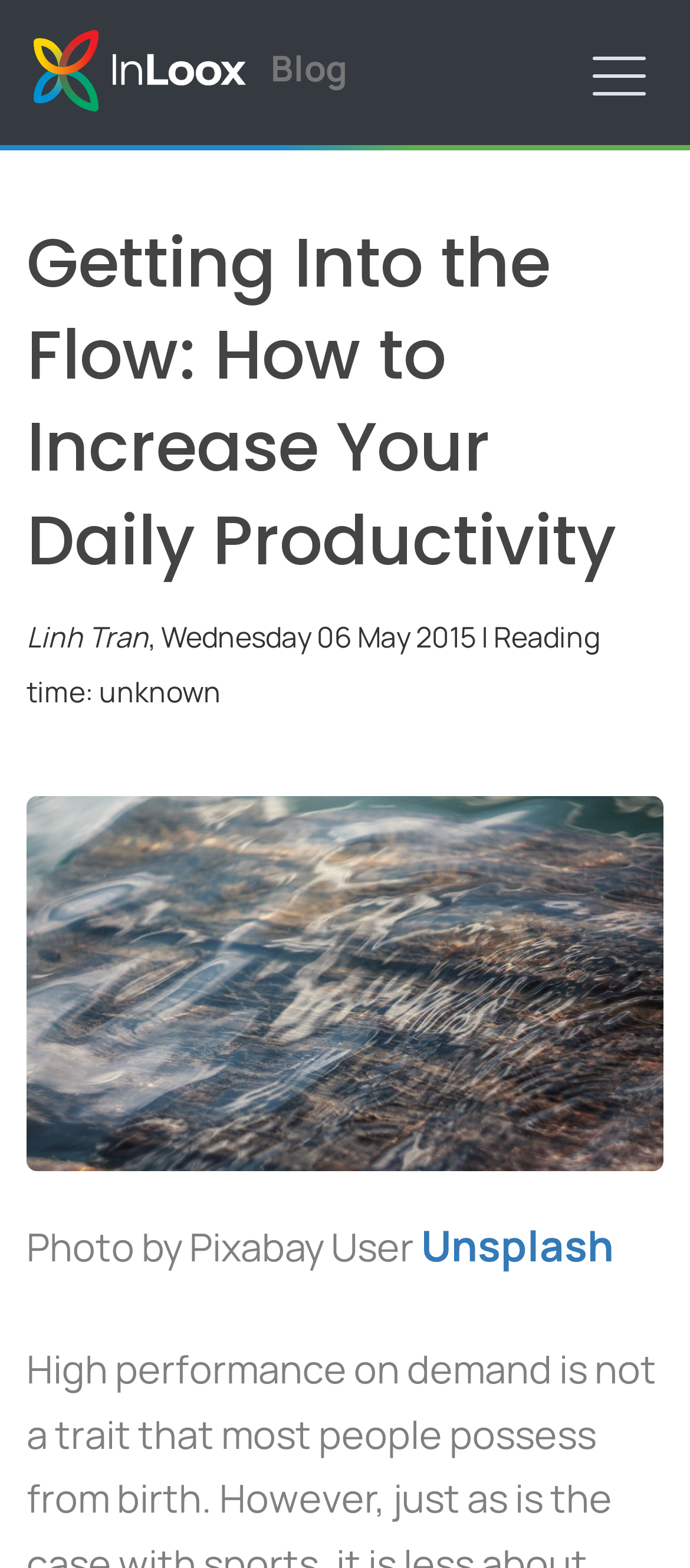What is the name of the blog?
Provide a fully detailed and comprehensive answer to the question.

The name of the blog is mentioned in the link element 'InLoox Blog' located at the top of the webpage.